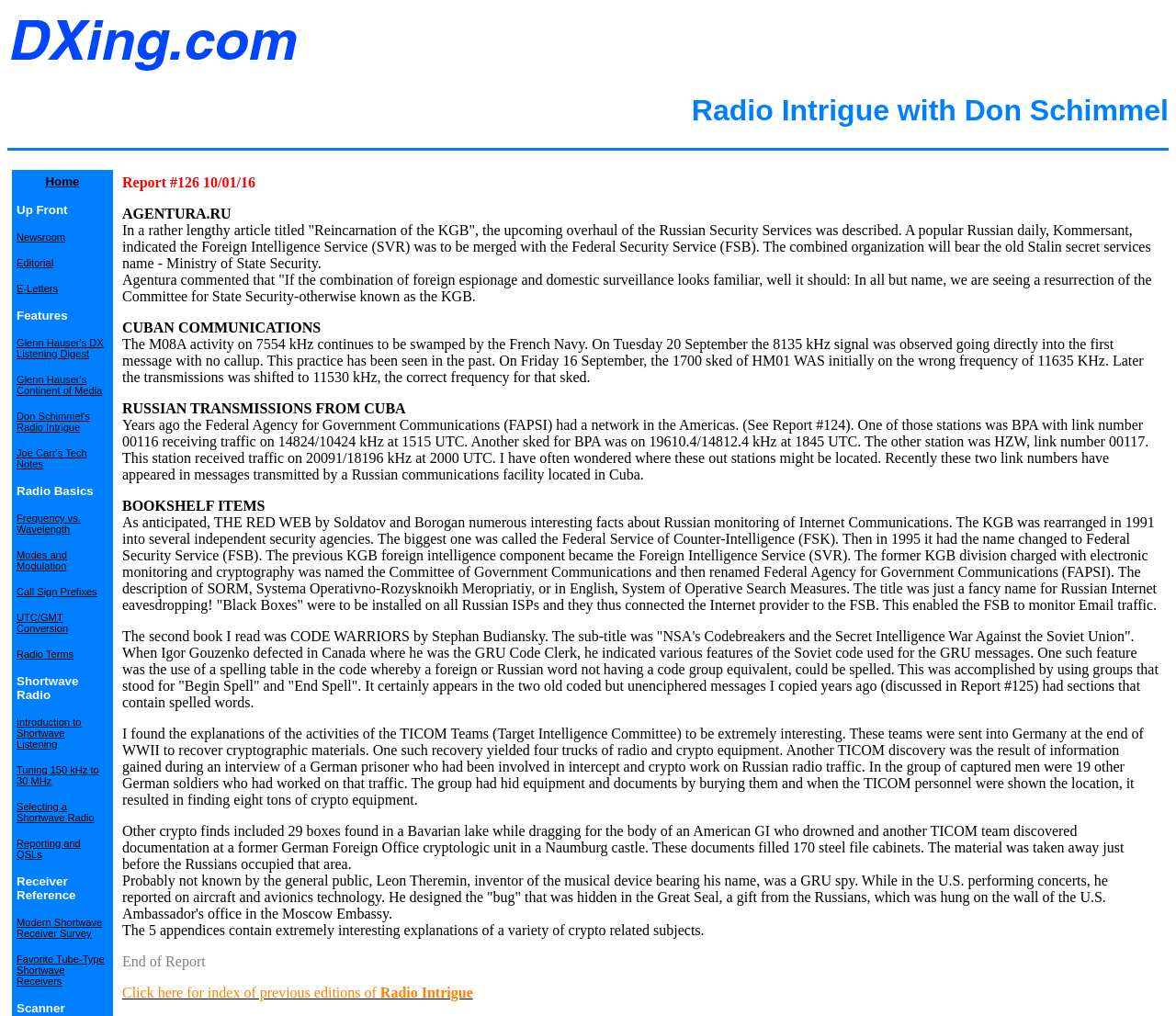Identify the bounding box for the described UI element: "Glenn Hauser's Continent of Media".

[0.014, 0.364, 0.087, 0.39]